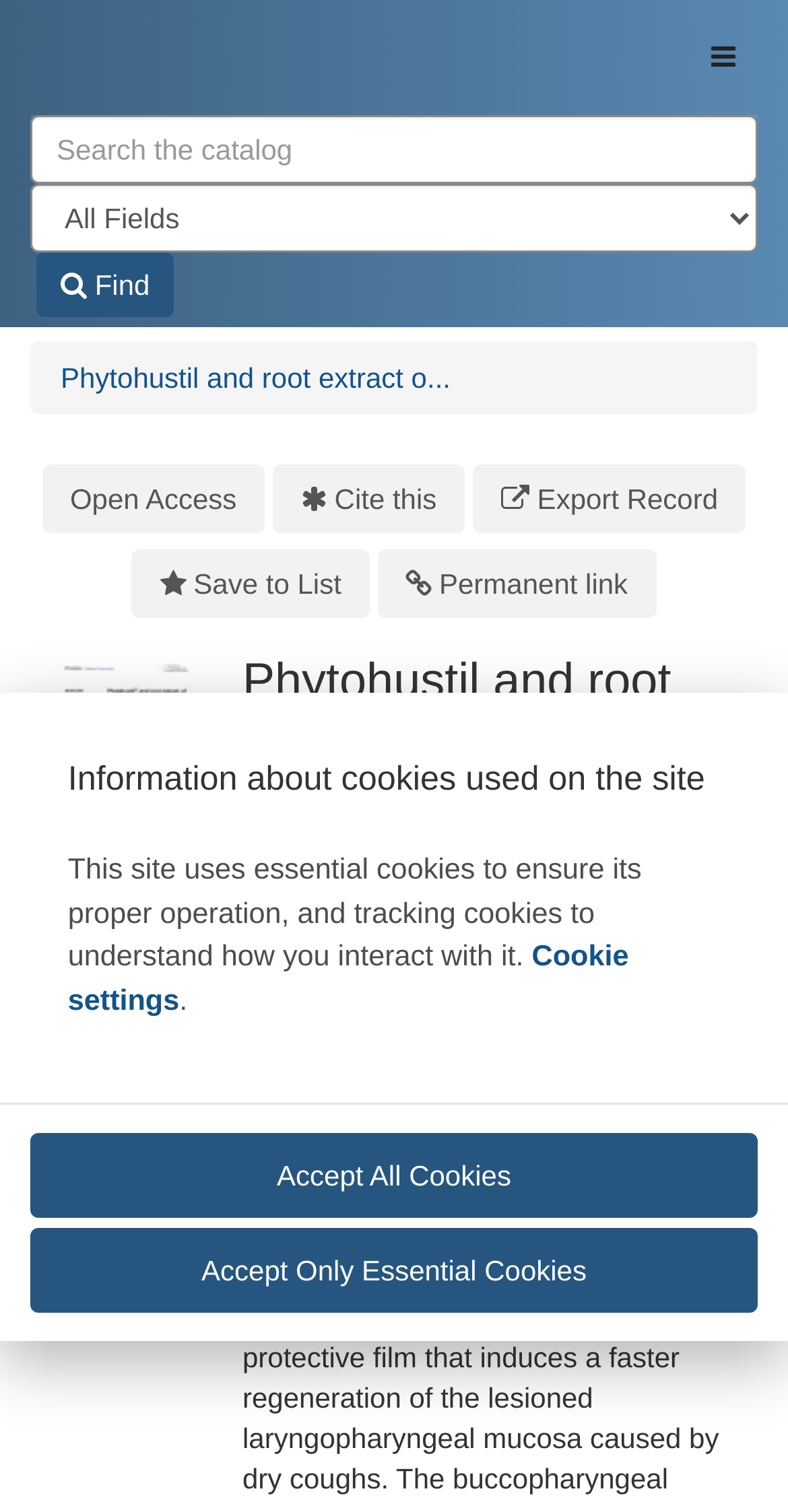What is the purpose of the button at the top right corner?
Please provide a single word or phrase answer based on the image.

Toggle navigation